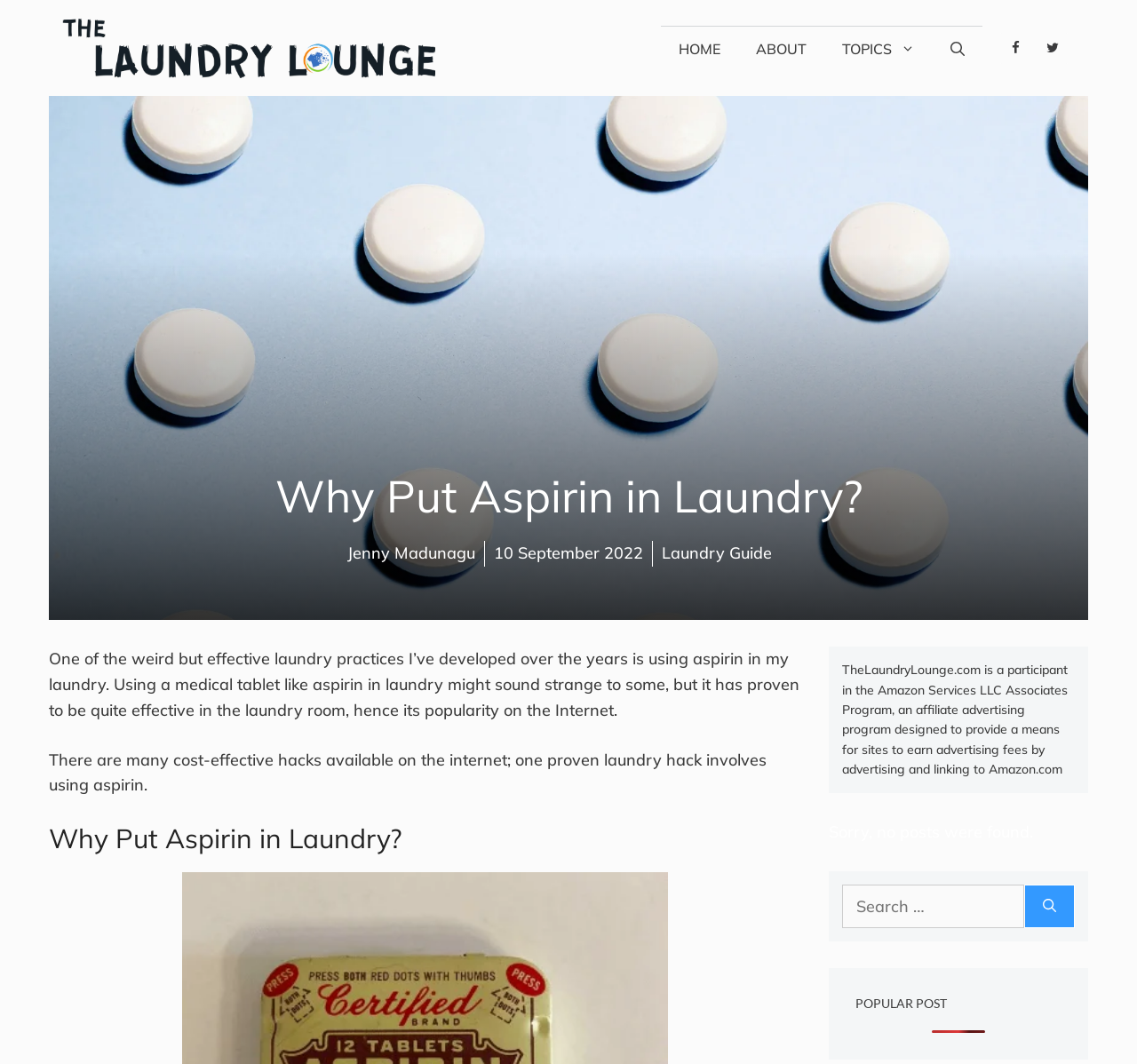Respond to the following query with just one word or a short phrase: 
What is the topic of the article?

Laundry Guide